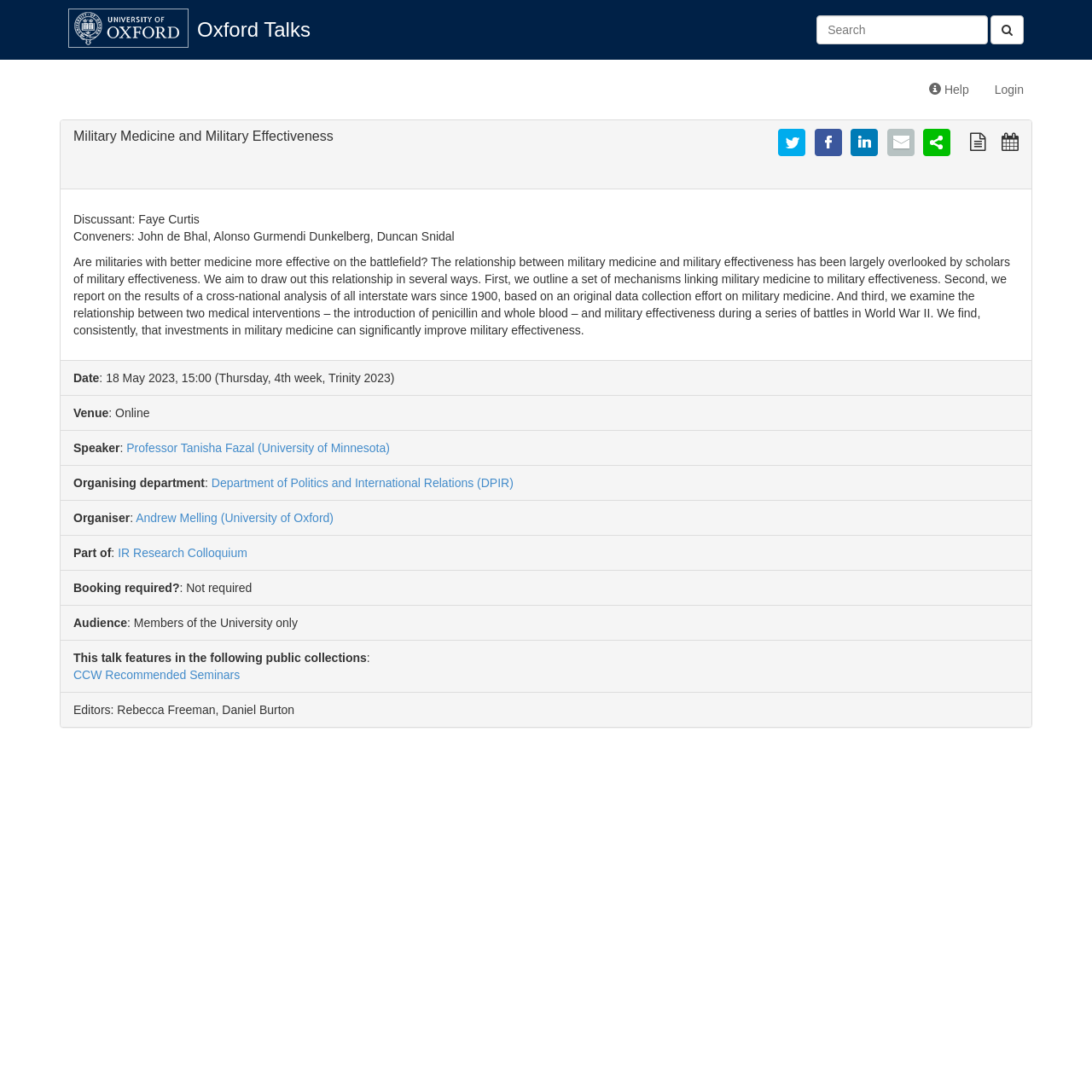Please specify the bounding box coordinates of the element that should be clicked to execute the given instruction: 'Login to your account'. Ensure the coordinates are four float numbers between 0 and 1, expressed as [left, top, right, bottom].

[0.899, 0.062, 0.949, 0.102]